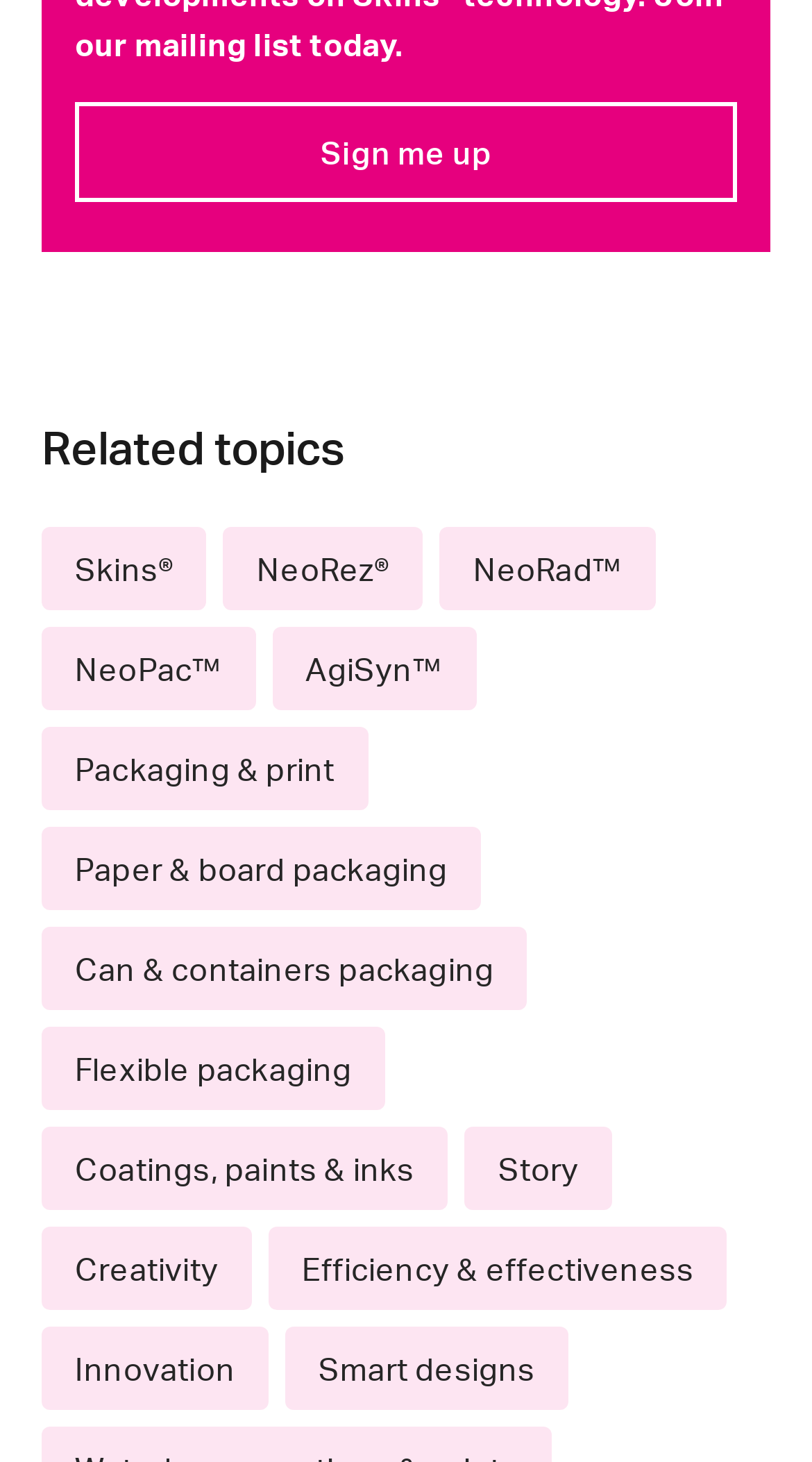Analyze the image and give a detailed response to the question:
How many links are under 'Related topics'?

Under the 'Related topics' heading, there are 6 links: 'Skins®', 'NeoRez®', 'NeoRad™', 'NeoPac™', 'AgiSyn™', and 'Packaging & print'. These links are located vertically below the 'Related topics' heading with bounding boxes ranging from [0.051, 0.36, 0.255, 0.417] to [0.051, 0.497, 0.453, 0.554].